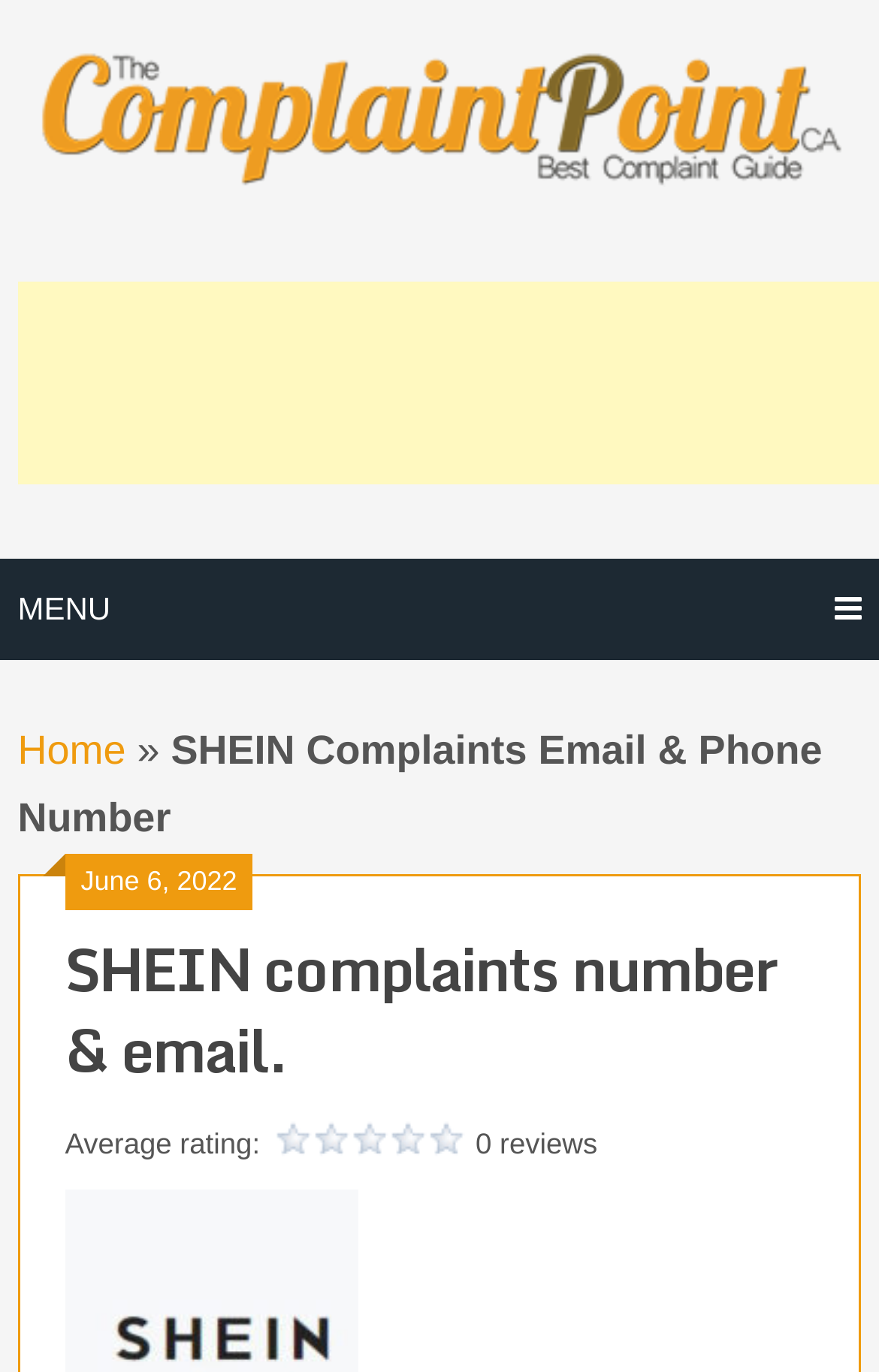Describe the webpage in detail, including text, images, and layout.

The webpage is about SHEIN complaints, providing verified information on how to contact SHEIN's complaints department via email and phone number. 

At the top left corner, there is a logo of the website, which is an image. Next to the logo, there is a link to the menu, indicated by the text "MENU" and an icon. 

Below the menu link, there is a horizontal navigation bar with a link to the "Home" page, followed by a right-facing arrow symbol and the title "SHEIN Complaints Email & Phone Number" in a larger font. The date "June 6, 2022" is displayed below the title.

The main content of the webpage starts with a heading that reads "SHEIN complaints number & email." Below the heading, there is a section that displays the average rating of SHEIN, which currently has no reviews.